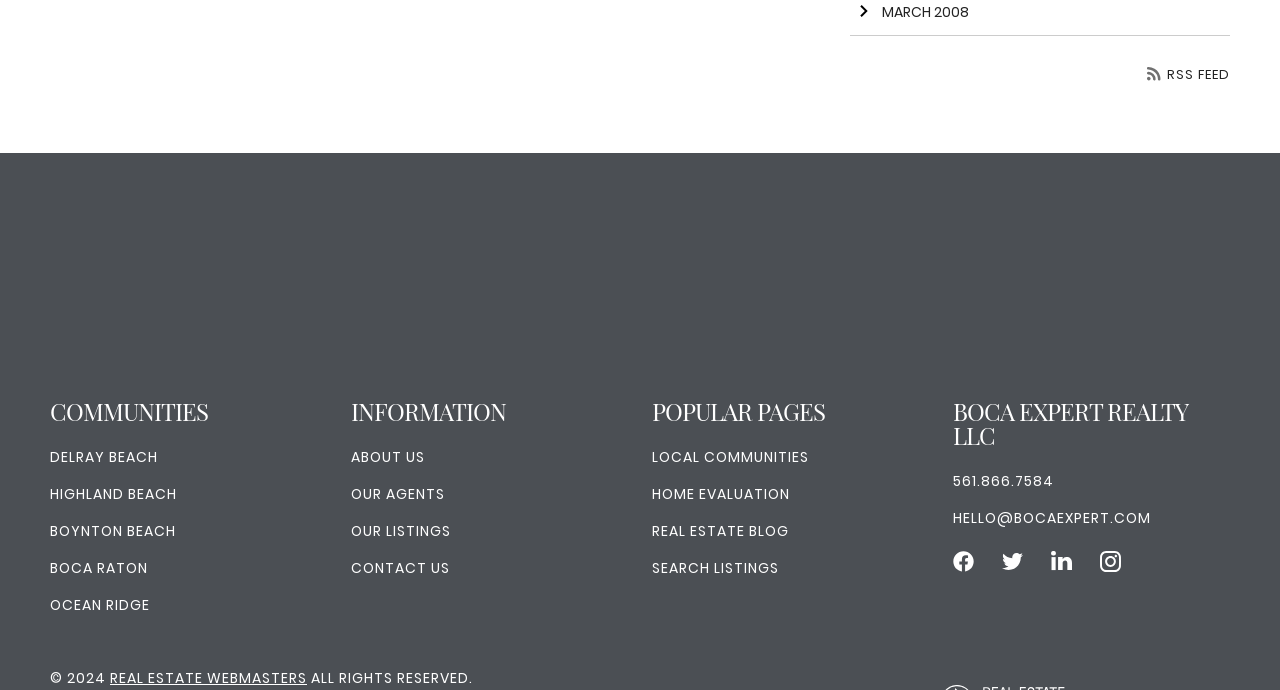Kindly determine the bounding box coordinates for the clickable area to achieve the given instruction: "Click the 'Scholarship Link' link".

None